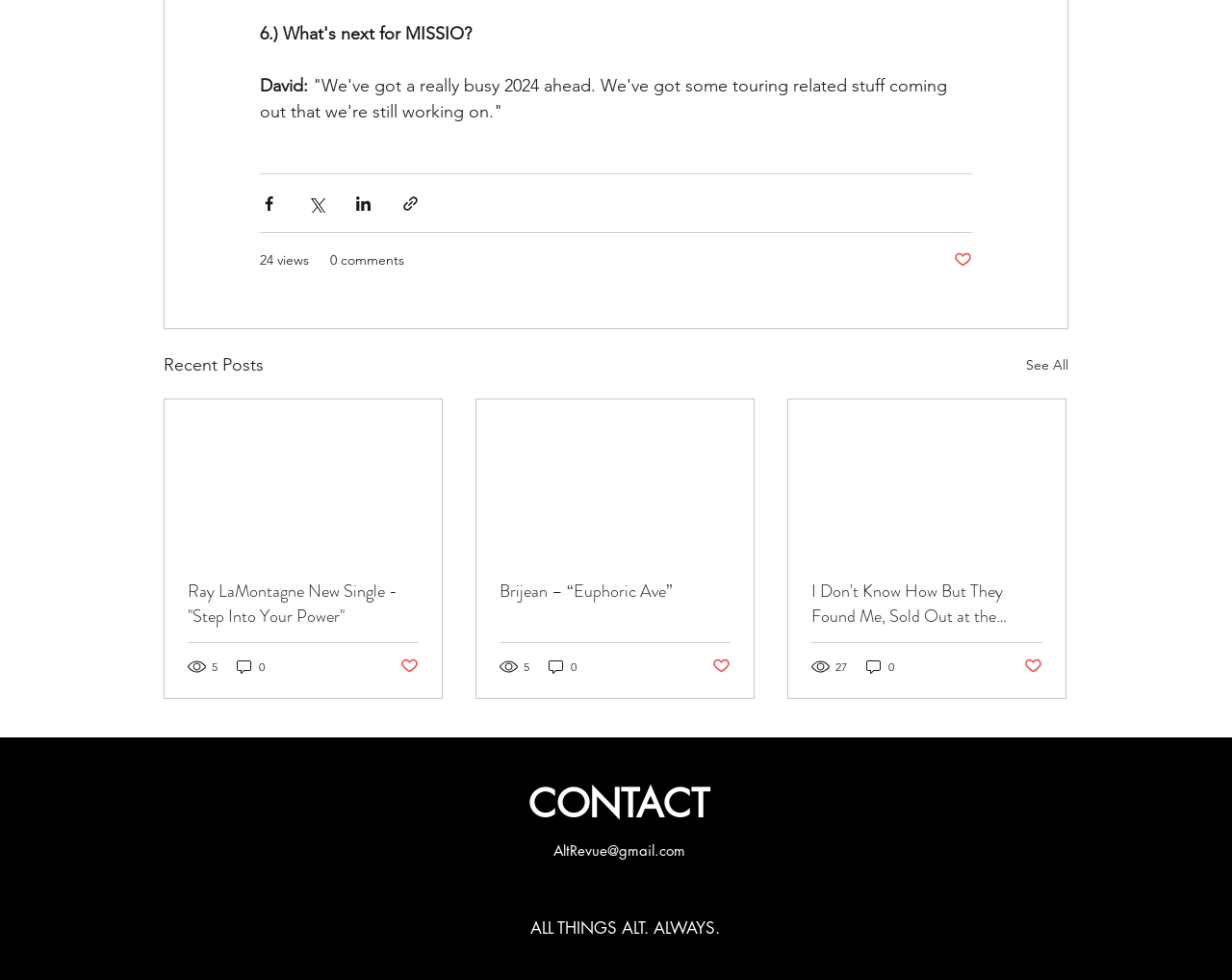Locate the bounding box coordinates of the element that should be clicked to execute the following instruction: "Contact via email".

[0.449, 0.859, 0.556, 0.877]